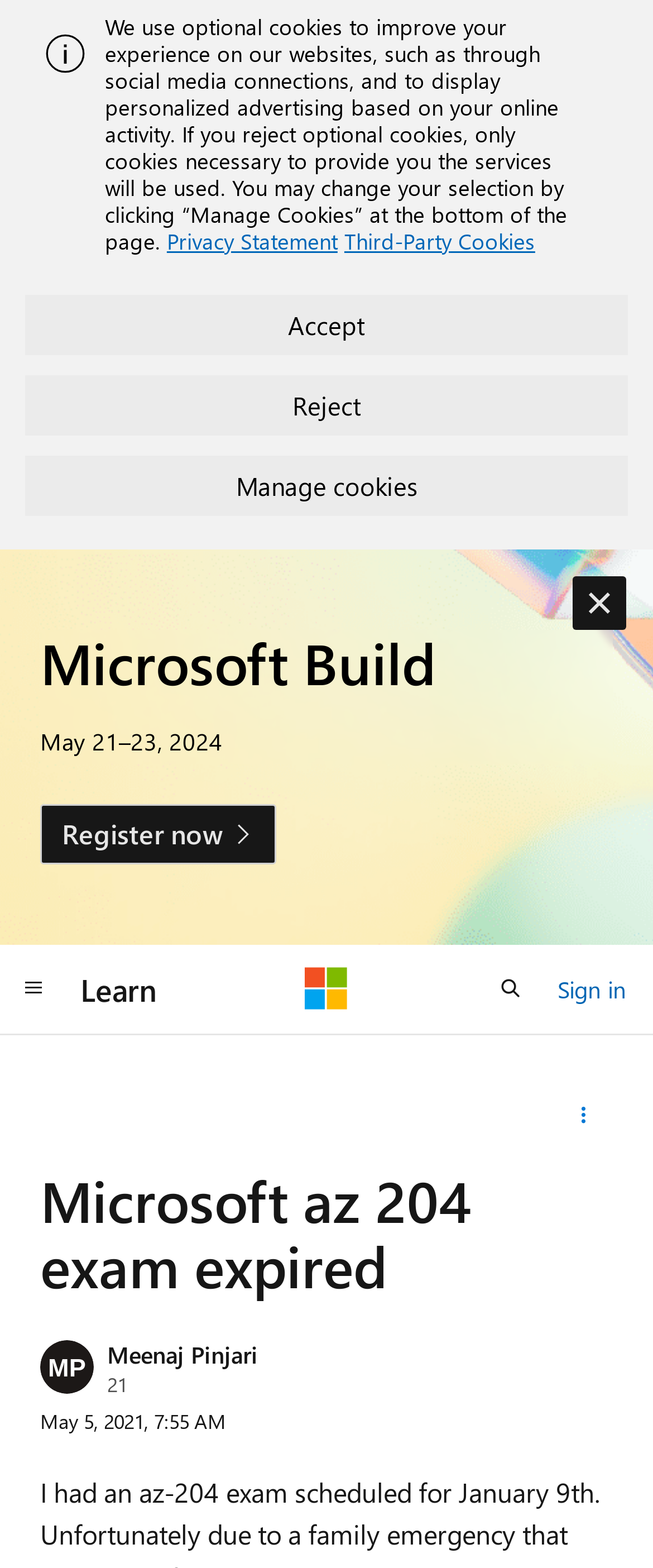Please respond in a single word or phrase: 
What is the date of Microsoft Build?

May 21–23, 2024